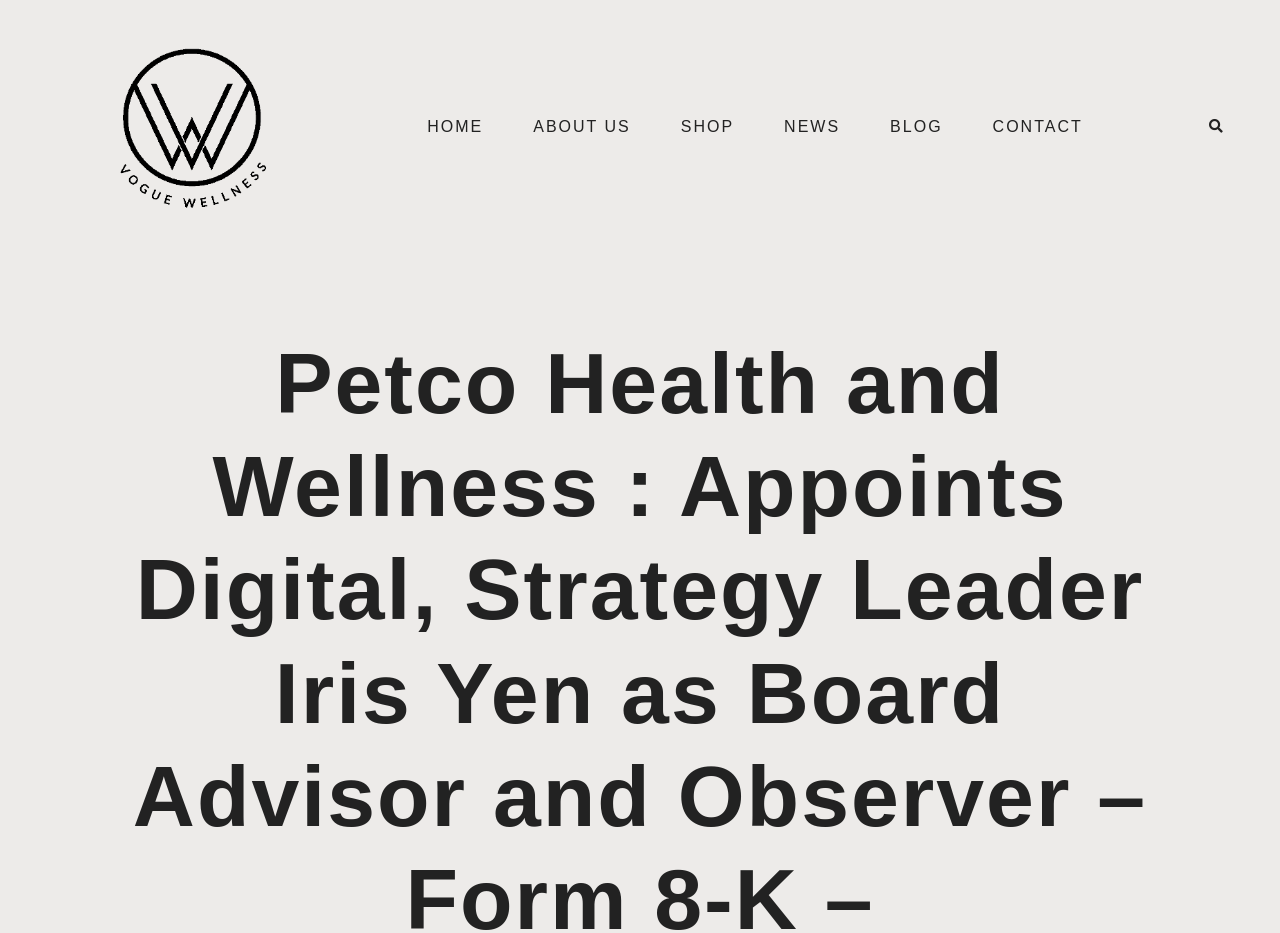Consider the image and give a detailed and elaborate answer to the question: 
What is the purpose of the button at the top-right?

The button element at the top-right has the text 'Search' and its bounding box coordinates are [0.94, 0.123, 0.96, 0.15], indicating its position at the top-right of the webpage. Its purpose is likely to initiate a search function.